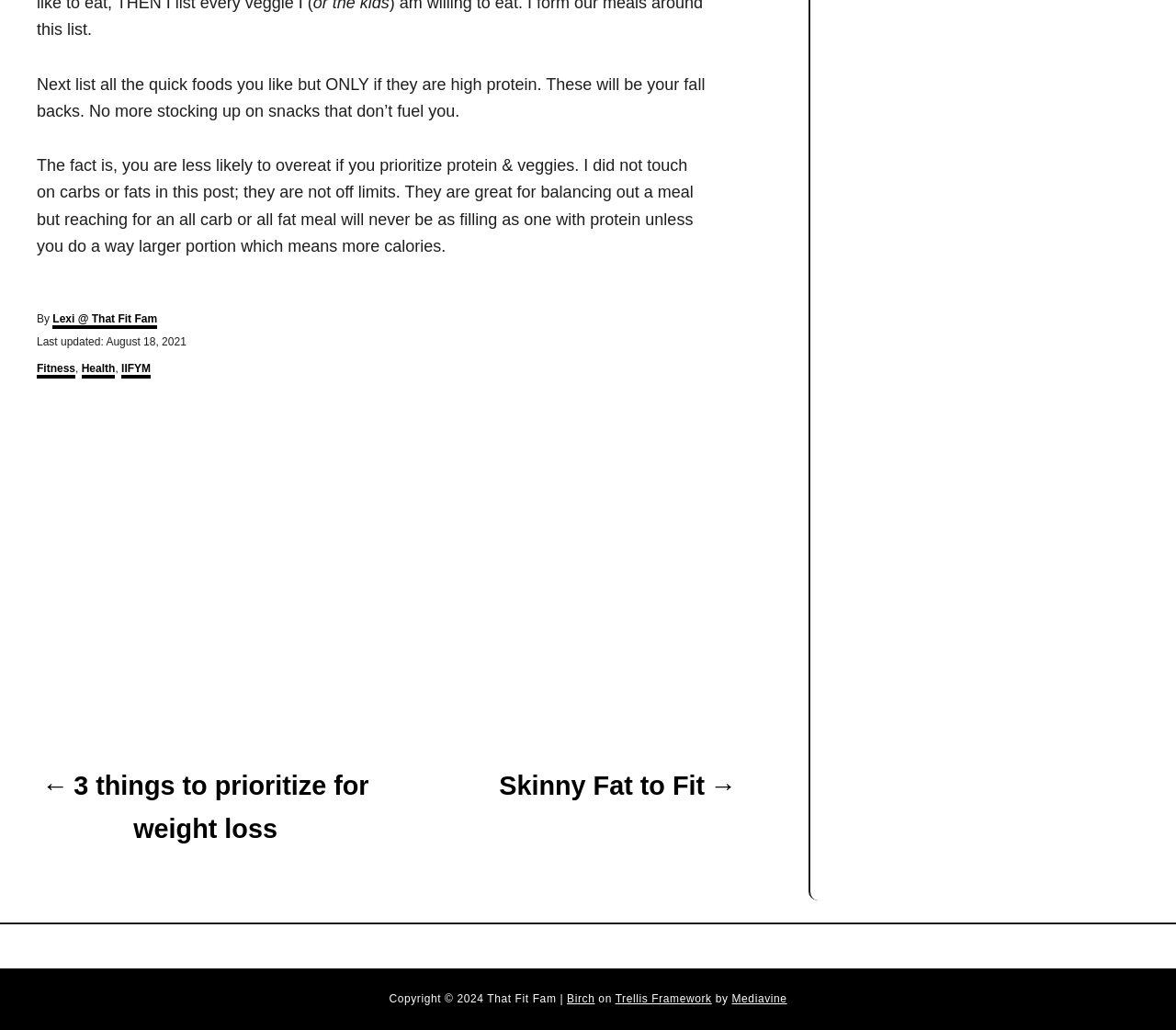Pinpoint the bounding box coordinates of the area that should be clicked to complete the following instruction: "Click on the category 'Fitness' to view related posts". The coordinates must be given as four float numbers between 0 and 1, i.e., [left, top, right, bottom].

[0.031, 0.351, 0.064, 0.367]